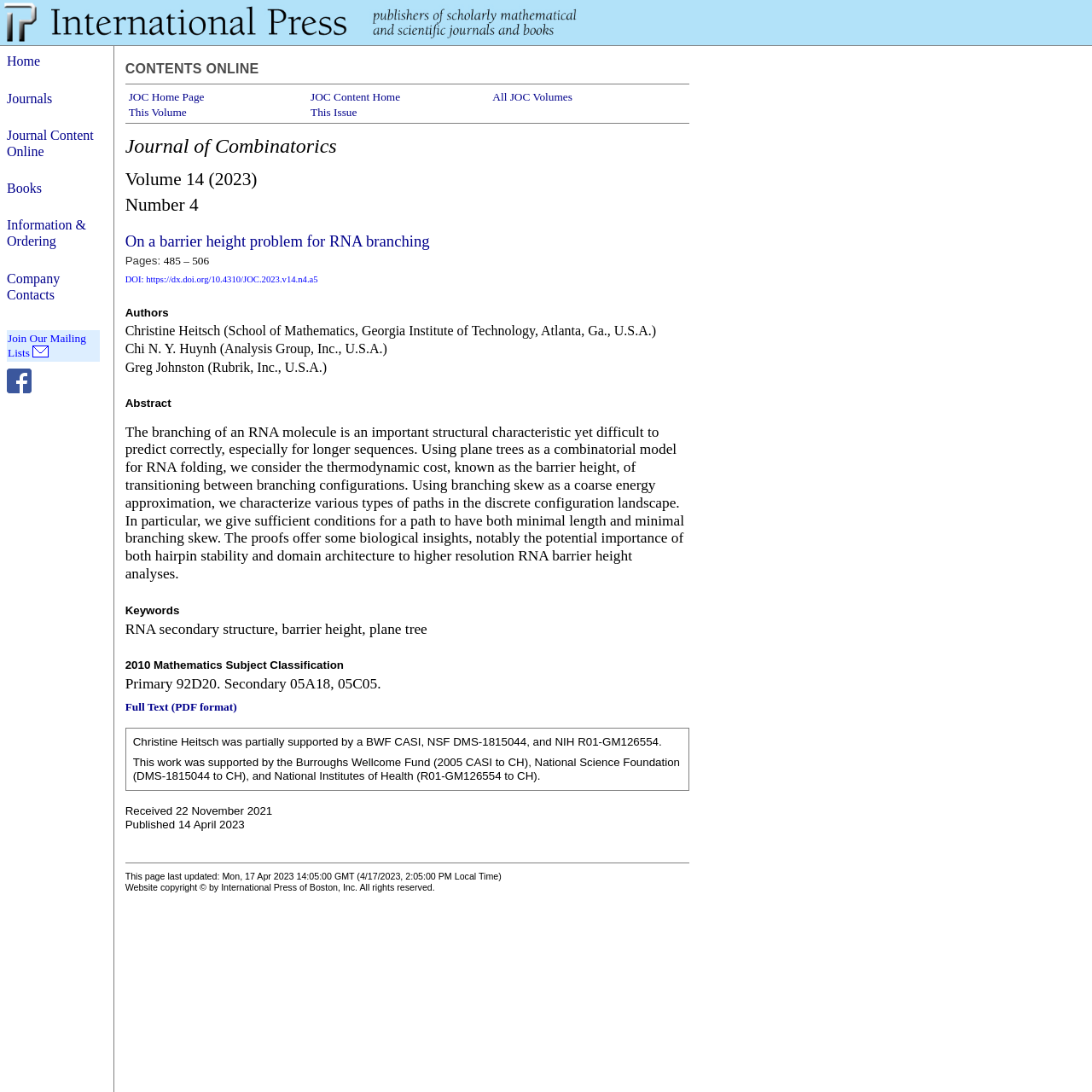Give a one-word or short phrase answer to this question: 
What is the title of the journal?

Journal of Combinatorics